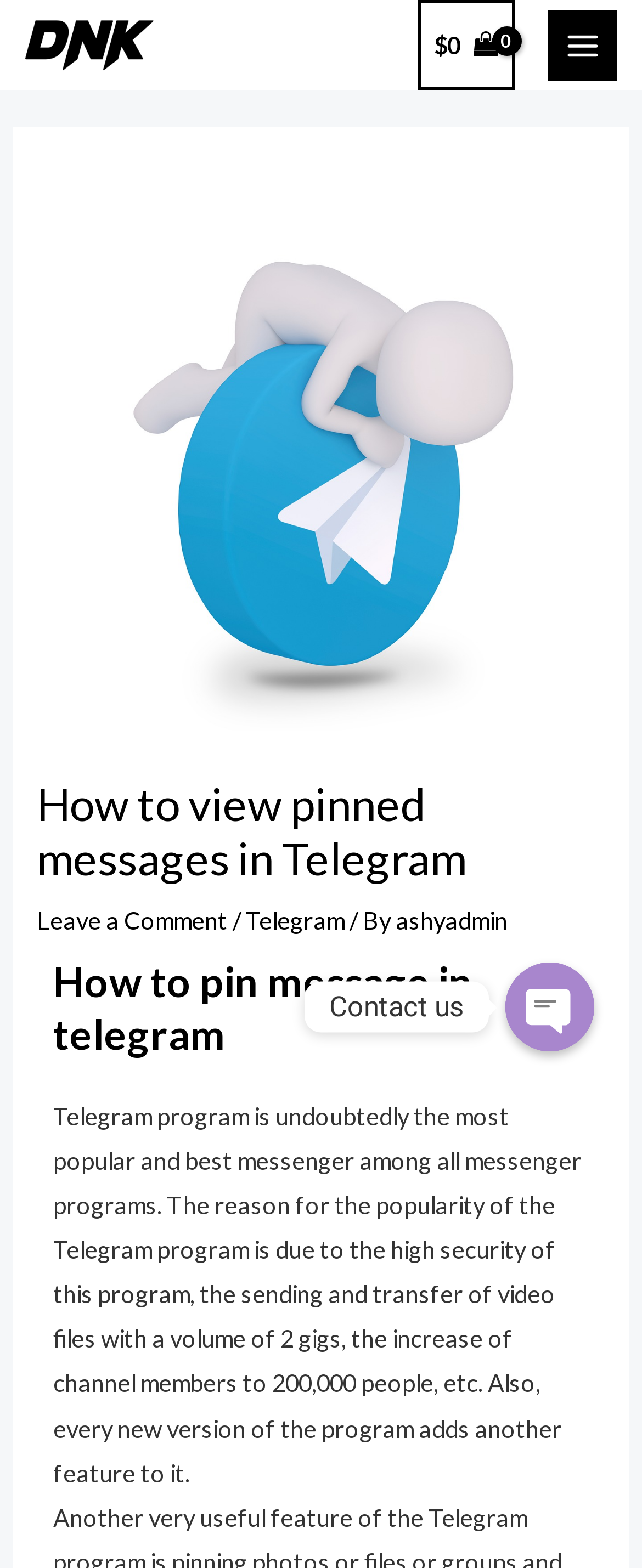What is the purpose of the 'MAIN MENU' button?
Please ensure your answer is as detailed and informative as possible.

The 'MAIN MENU' button is likely used to navigate to other parts of the website or to access other features, although its exact purpose is not explicitly stated on the webpage.